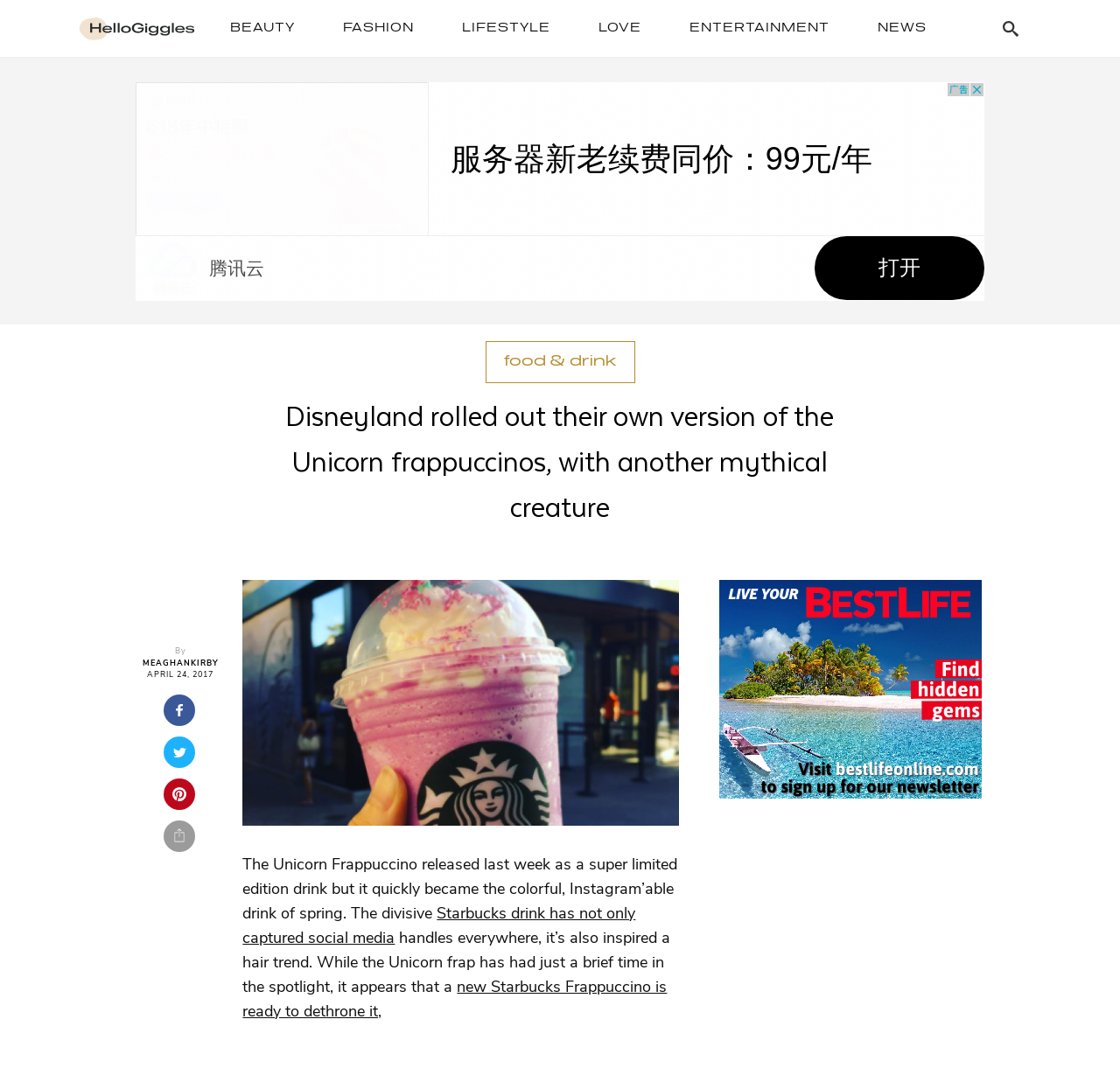Please provide a comprehensive response to the question based on the details in the image: What is the name of the drink that Disneyland rolled out?

Based on the heading 'Disneyland rolled out their own version of the Unicorn frappuccinos, with another mythical creature', we can infer that the name of the drink is Unicorn frappuccinos.